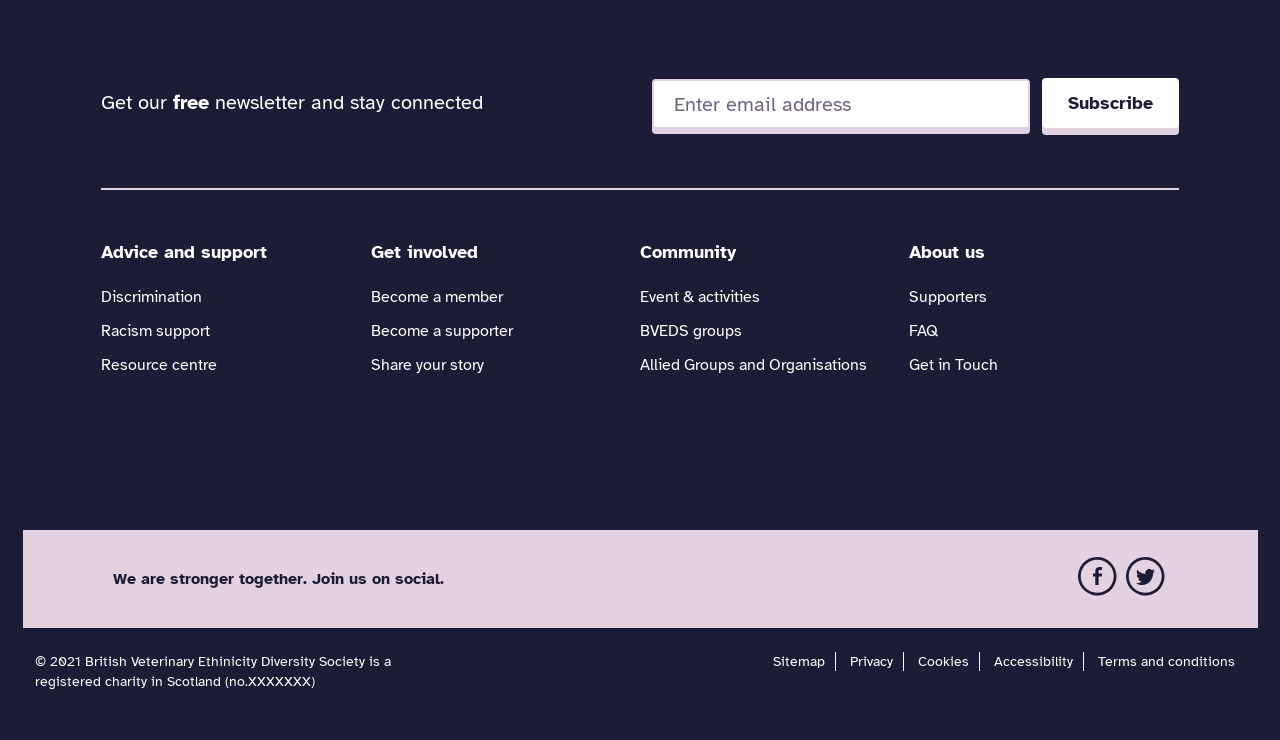Please find and report the bounding box coordinates of the element to click in order to perform the following action: "Click on the 'November 2023' archive link". The coordinates should be expressed as four float numbers between 0 and 1, in the format [left, top, right, bottom].

None